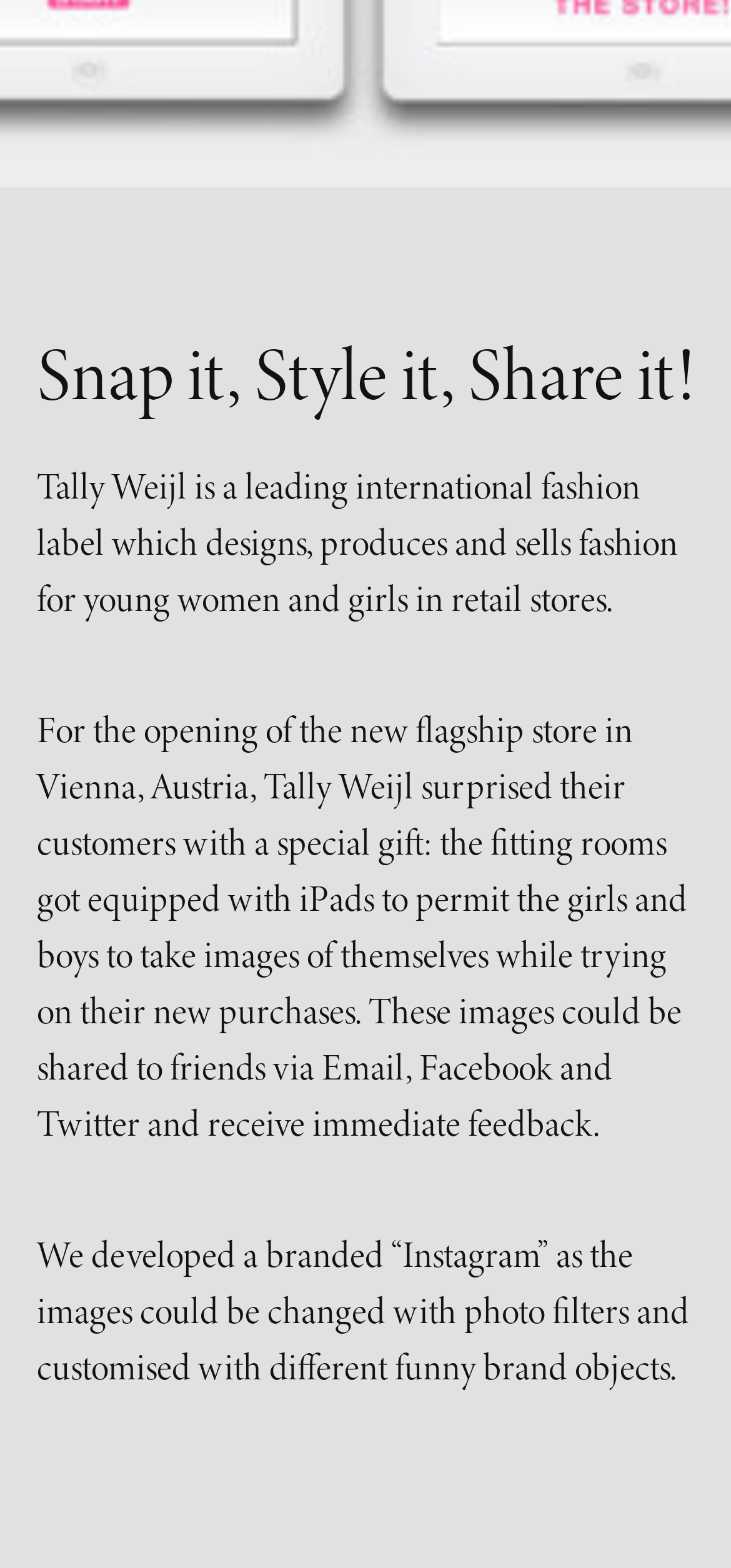Mark the bounding box of the element that matches the following description: "ENVIRONMENTAL & INFORMATION".

[0.0, 0.014, 1.0, 0.06]